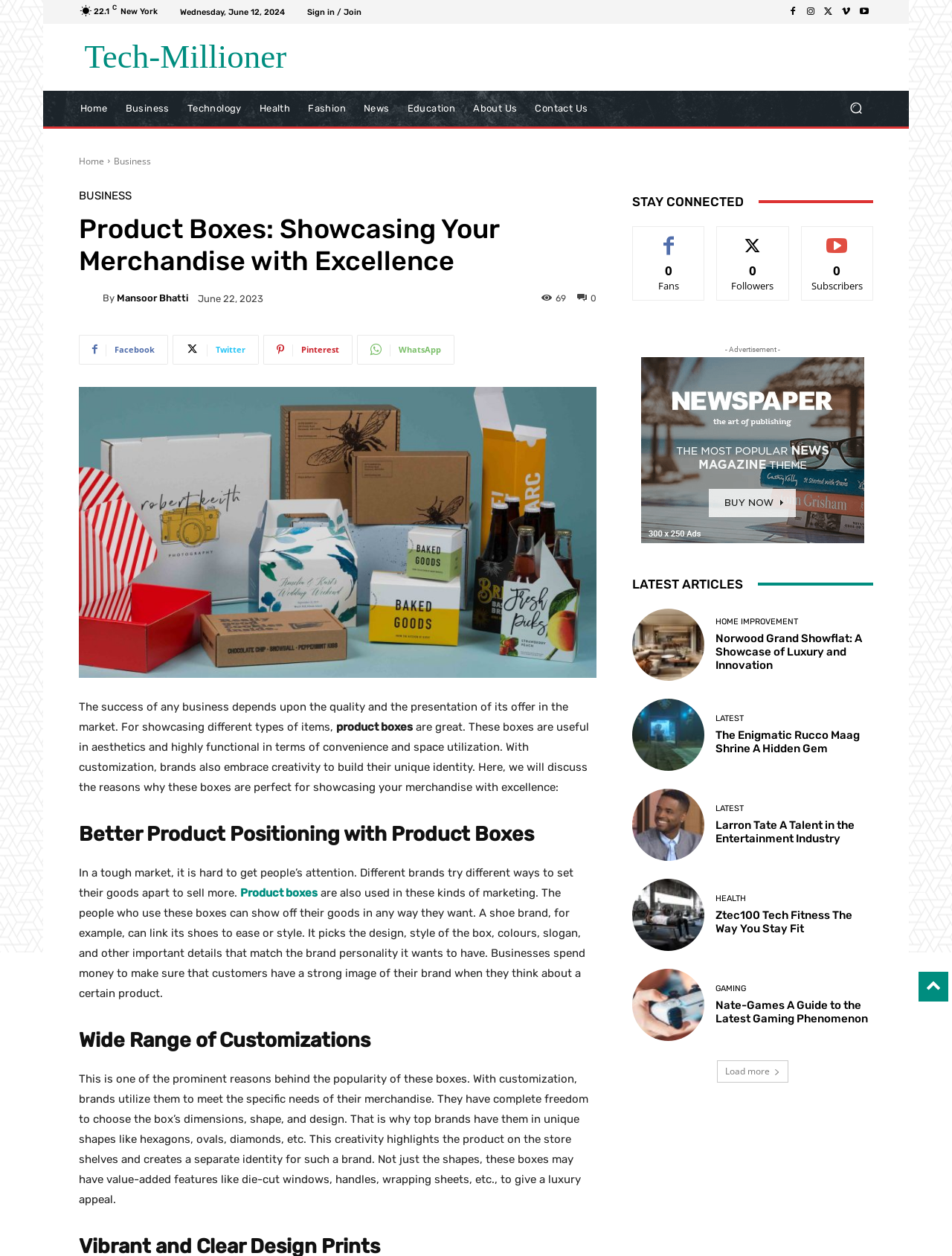Based on the element description title="product boxes 1", identify the bounding box of the UI element in the given webpage screenshot. The coordinates should be in the format (top-left x, top-left y, bottom-right x, bottom-right y) and must be between 0 and 1.

[0.083, 0.308, 0.627, 0.54]